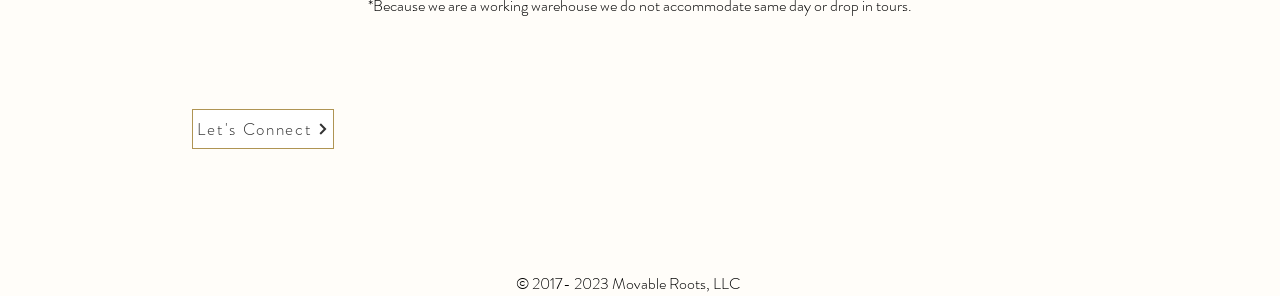Please answer the following question using a single word or phrase: 
How many social media links are in the Social Bar?

3